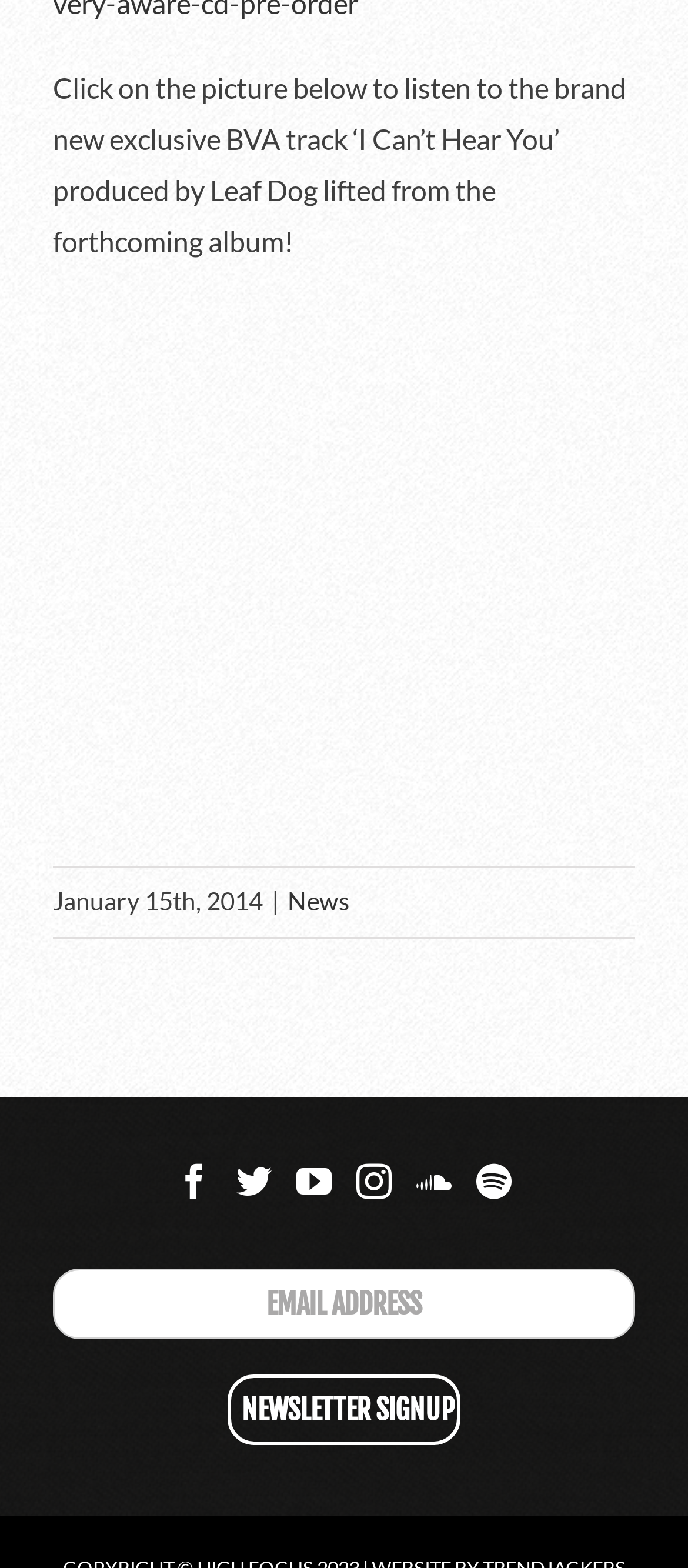Could you highlight the region that needs to be clicked to execute the instruction: "Sign up for the newsletter"?

[0.331, 0.876, 0.669, 0.921]